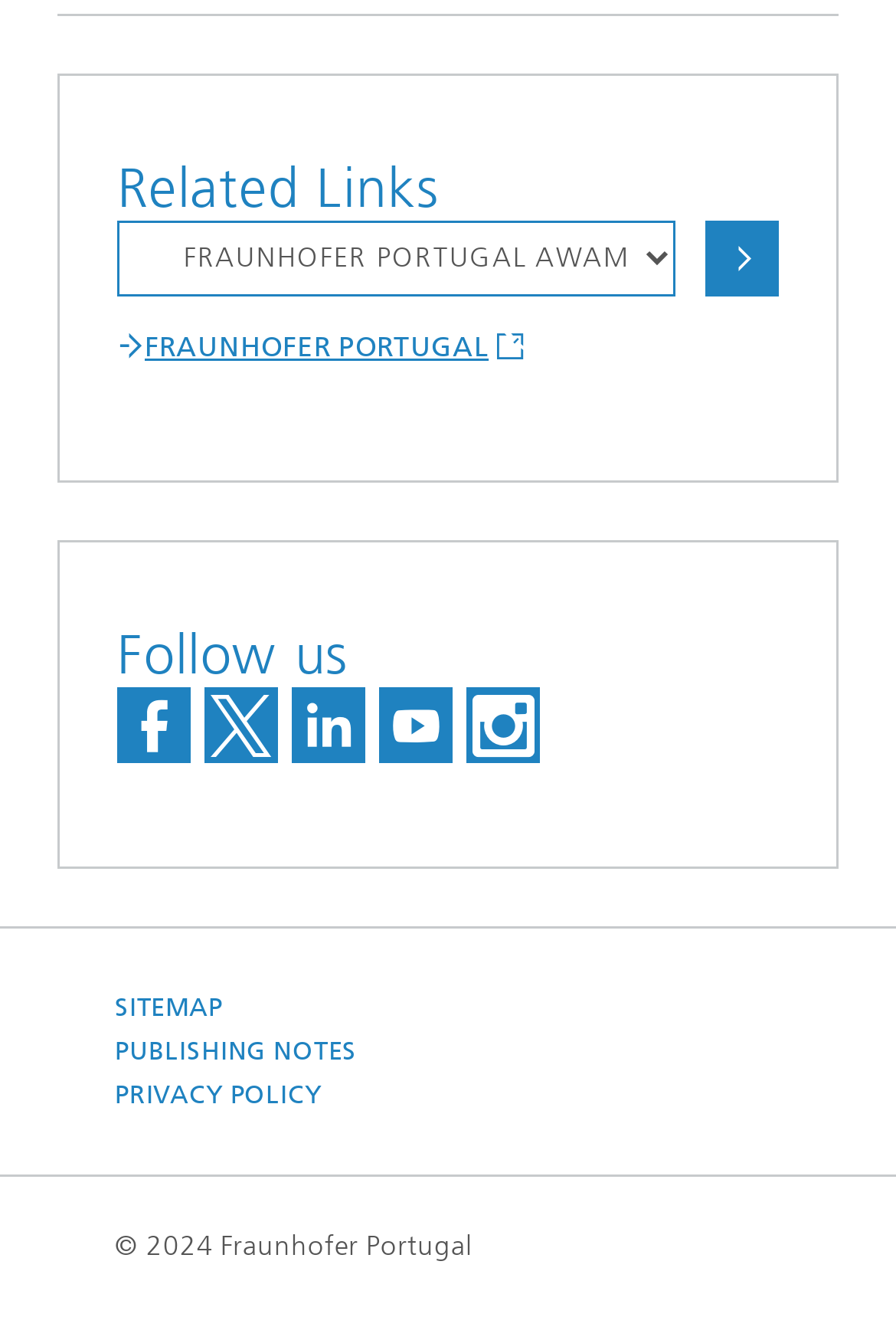Locate the bounding box of the user interface element based on this description: "No Comments".

None